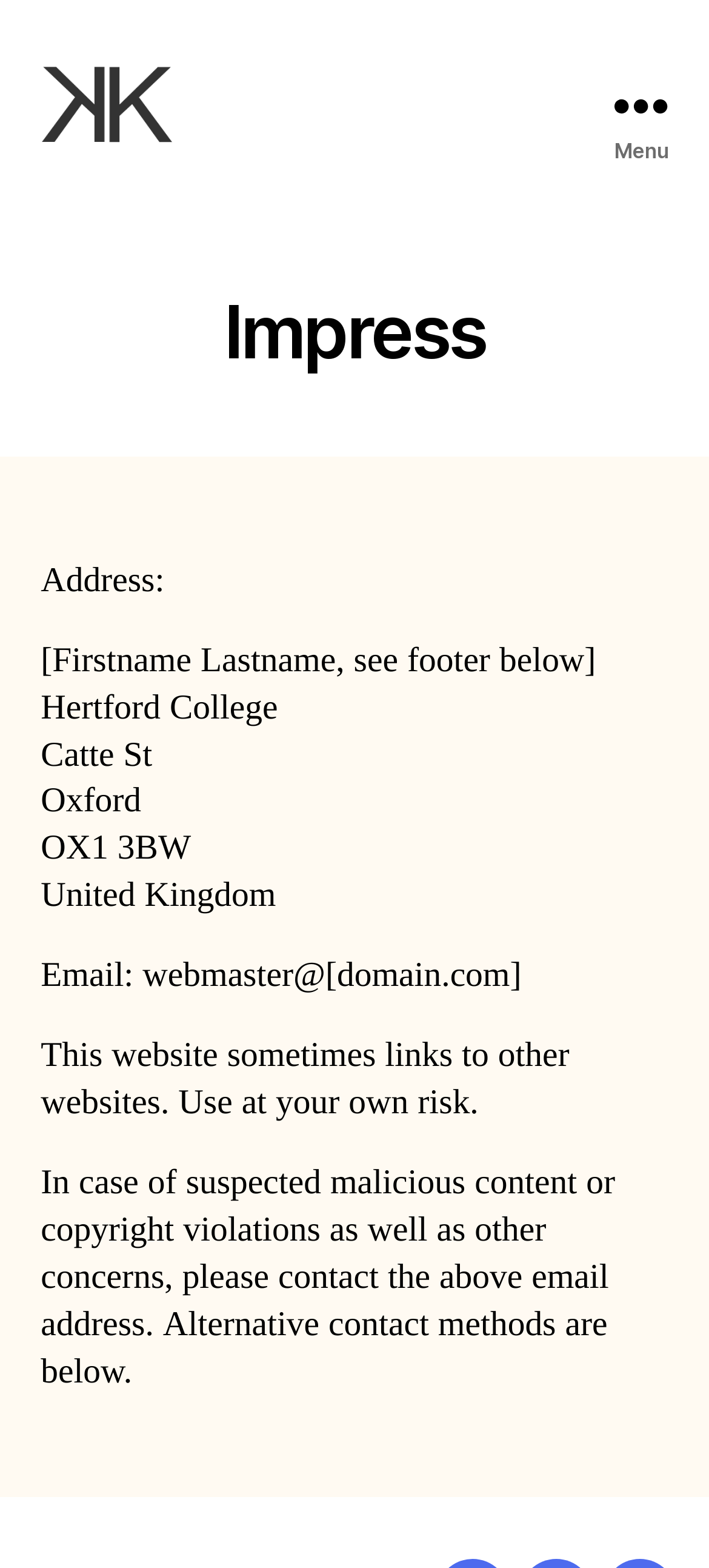What is the country?
Answer the question in a detailed and comprehensive manner.

I found the country by looking at the static text elements in the article section of the webpage. The text 'United Kingdom' at coordinates [0.057, 0.557, 0.389, 0.585] indicates that it is the country.